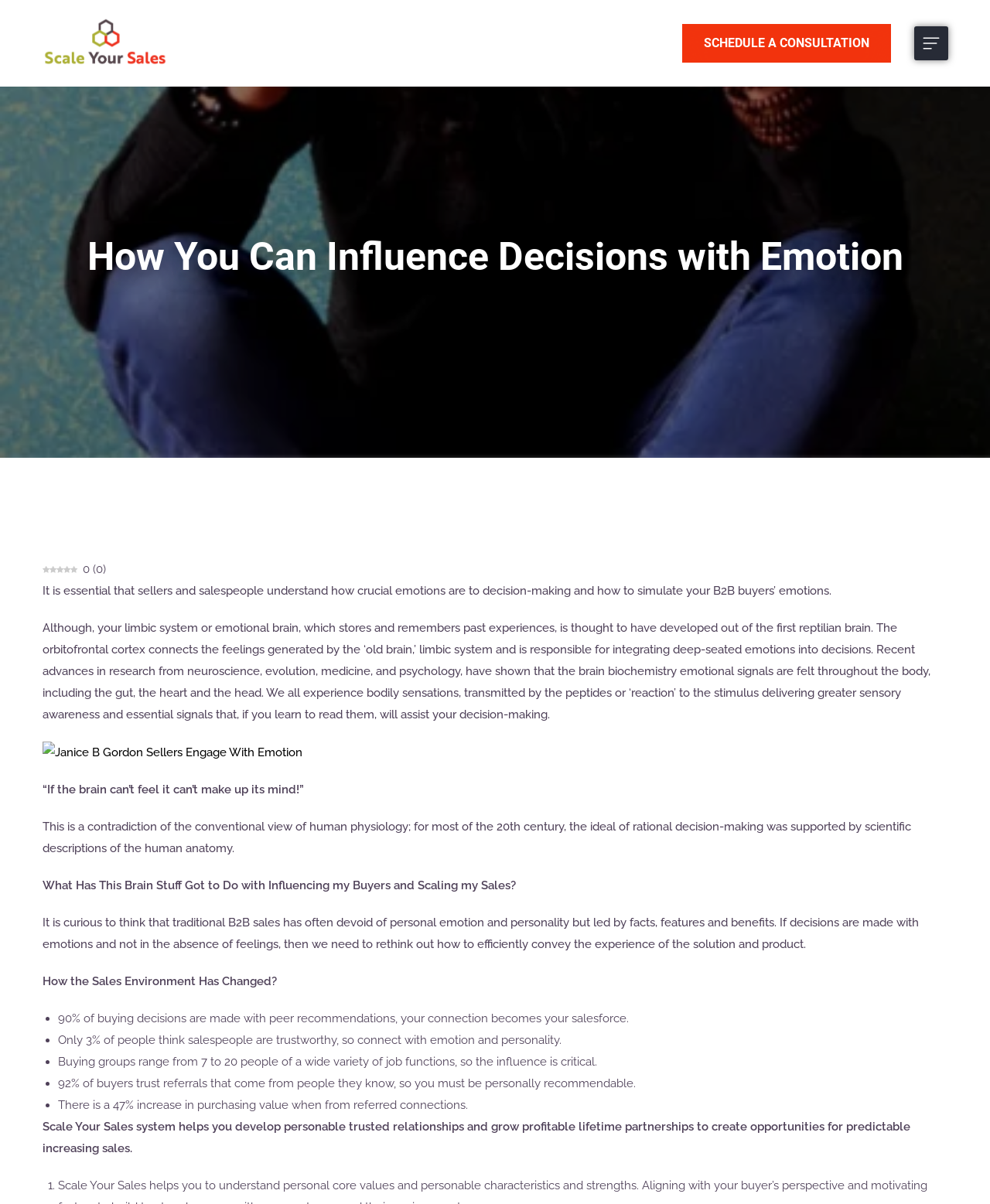Please identify the bounding box coordinates of the area I need to click to accomplish the following instruction: "Schedule a consultation".

[0.689, 0.02, 0.9, 0.052]